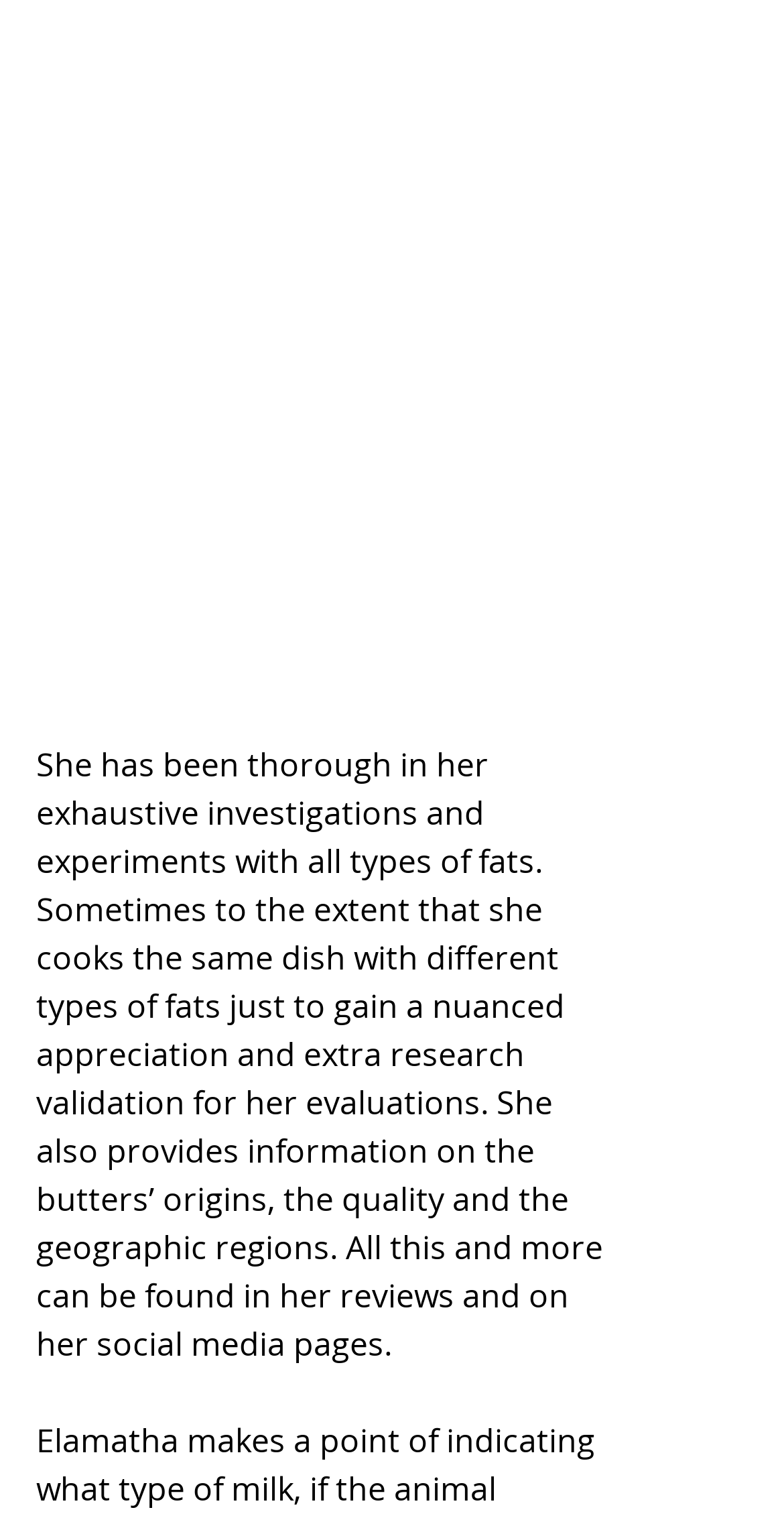Identify the bounding box coordinates for the UI element that matches this description: "aria-label="Share via LinkedIn"".

[0.328, 0.253, 0.377, 0.278]